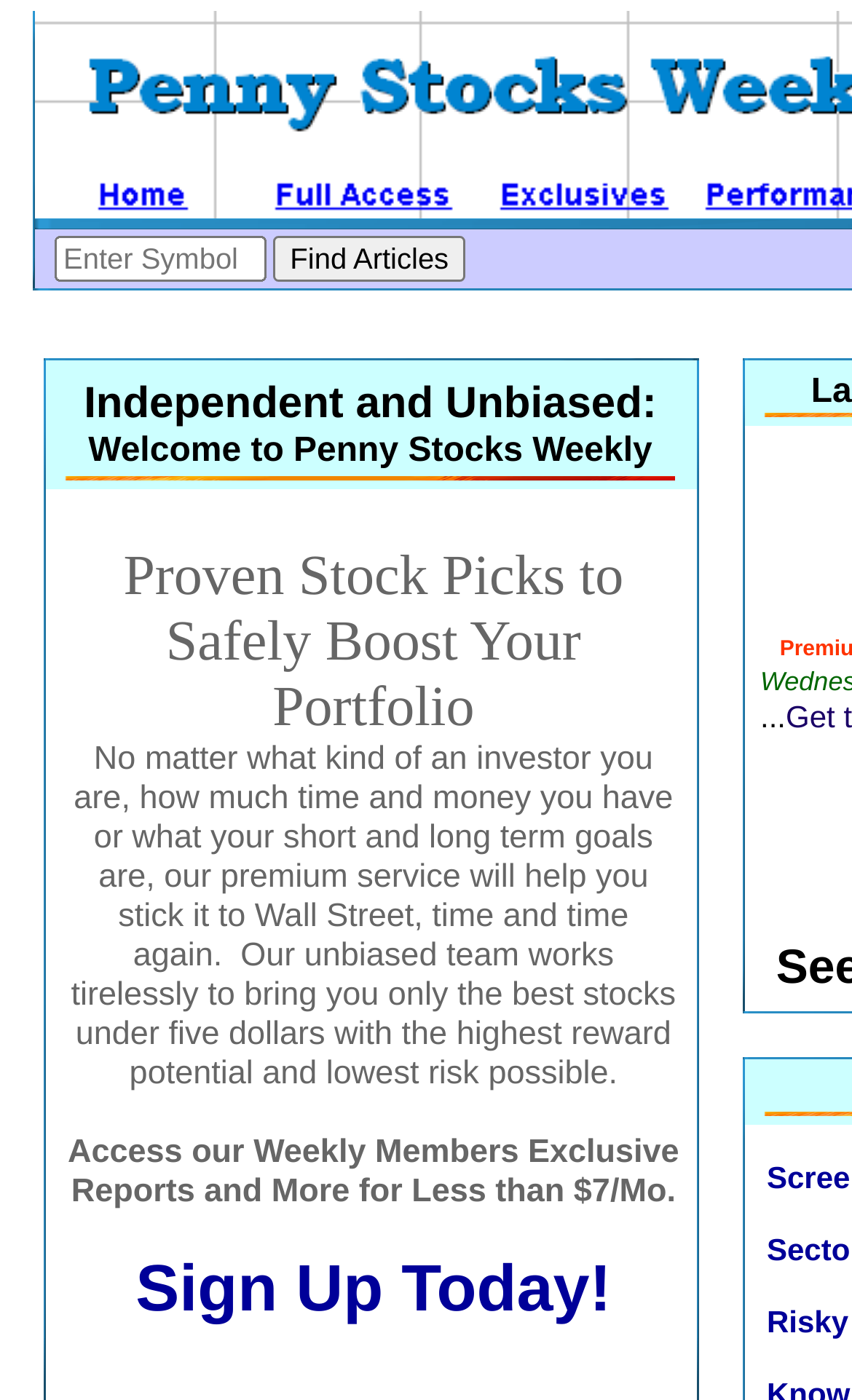Generate a comprehensive caption for the webpage you are viewing.

The webpage is focused on providing unbiased analysis, research, and opinion on small and microcap stocks. At the top, there is a header section with the title "Penny Stocks Weekly - Independent & Unbiased". Below this, there is a prominent section that occupies most of the page, containing a detailed description of the website's premium service. This section is divided into two columns, with the left column containing a heading "Independent and Unbiased: Welcome to Penny Stocks Weekly" and the right column containing a lengthy paragraph of text.

The paragraph describes the benefits of the premium service, including access to exclusive reports and stock picks with high reward potential and low risk. The text is broken up into several smaller sections, with each section focusing on a specific aspect of the service. There are also several links and buttons scattered throughout the page, including a "Sign Up Today!" link at the bottom of the page.

In the top-right corner of the page, there is a search bar with a "Find Articles" button and a text box labeled "Enter Symbol". Above this, there are three links arranged horizontally, although their exact purpose is unclear.

Overall, the webpage appears to be a promotional page for the website's premium service, with a focus on convincing visitors to sign up for access to exclusive content and stock picks.